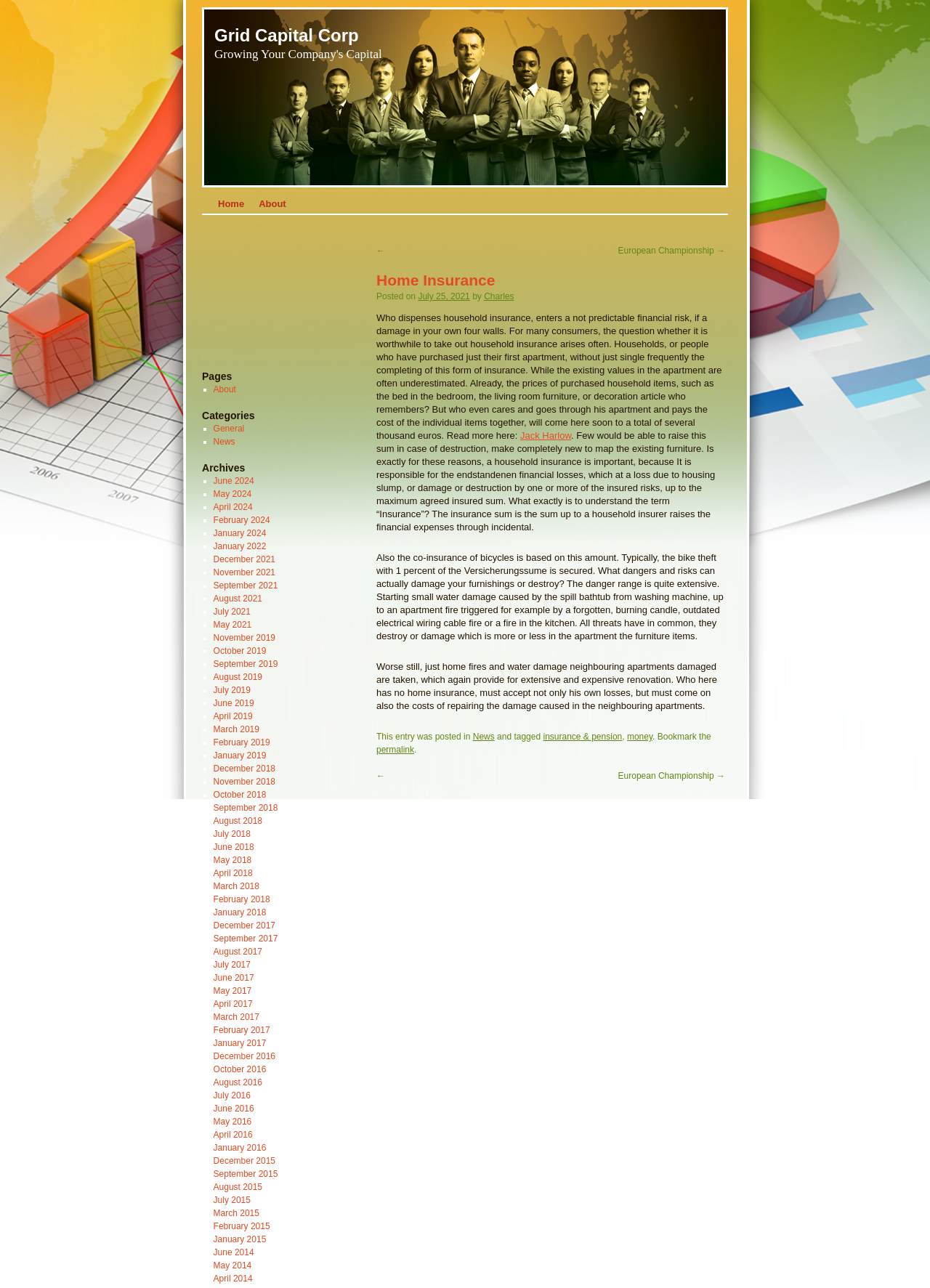Who wrote this article?
Please describe in detail the information shown in the image to answer the question.

The author of this article is mentioned as Charles, which is linked to the text 'by' in the webpage content.